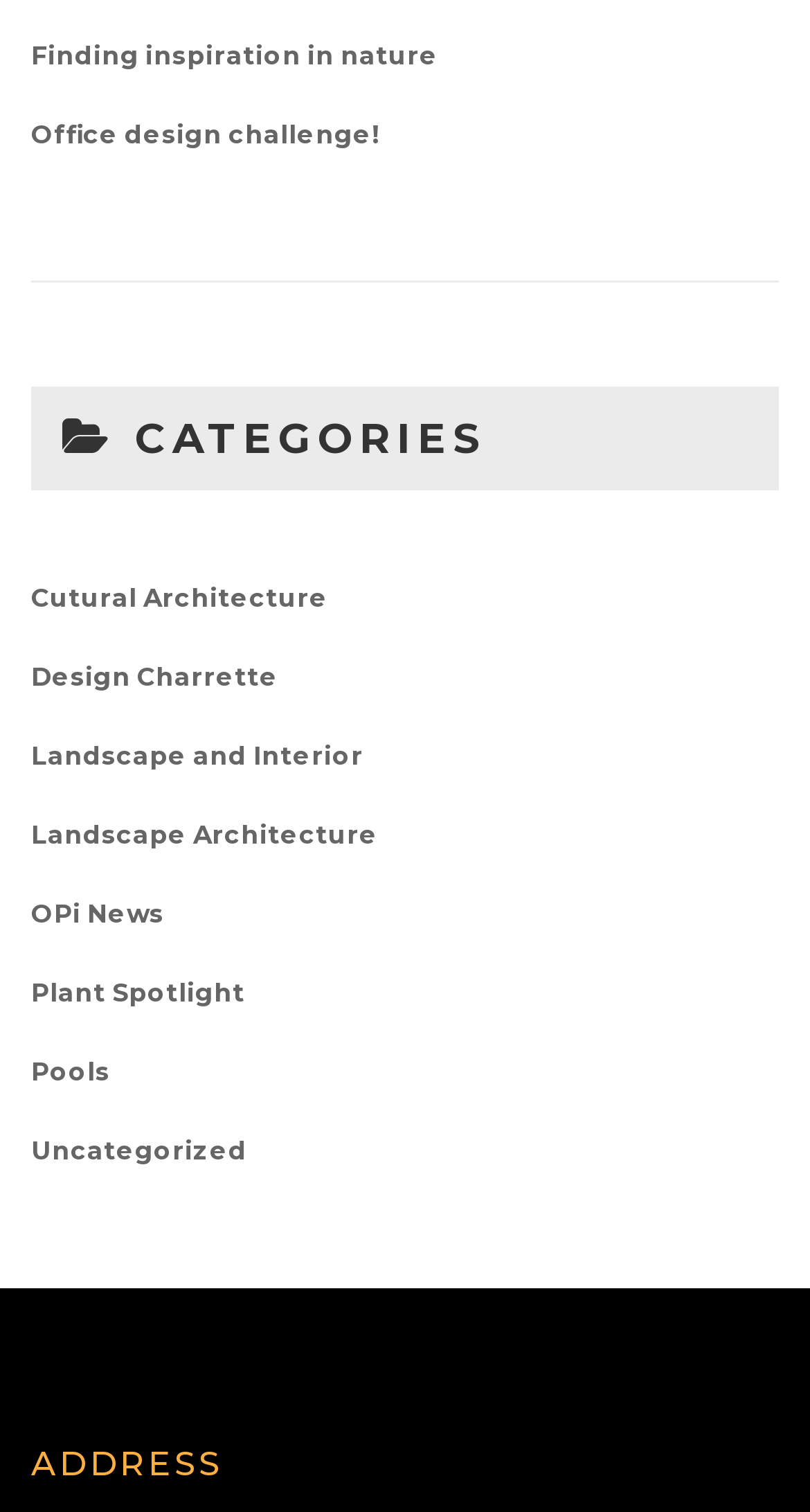Please answer the following question using a single word or phrase: 
How many categories are listed?

9